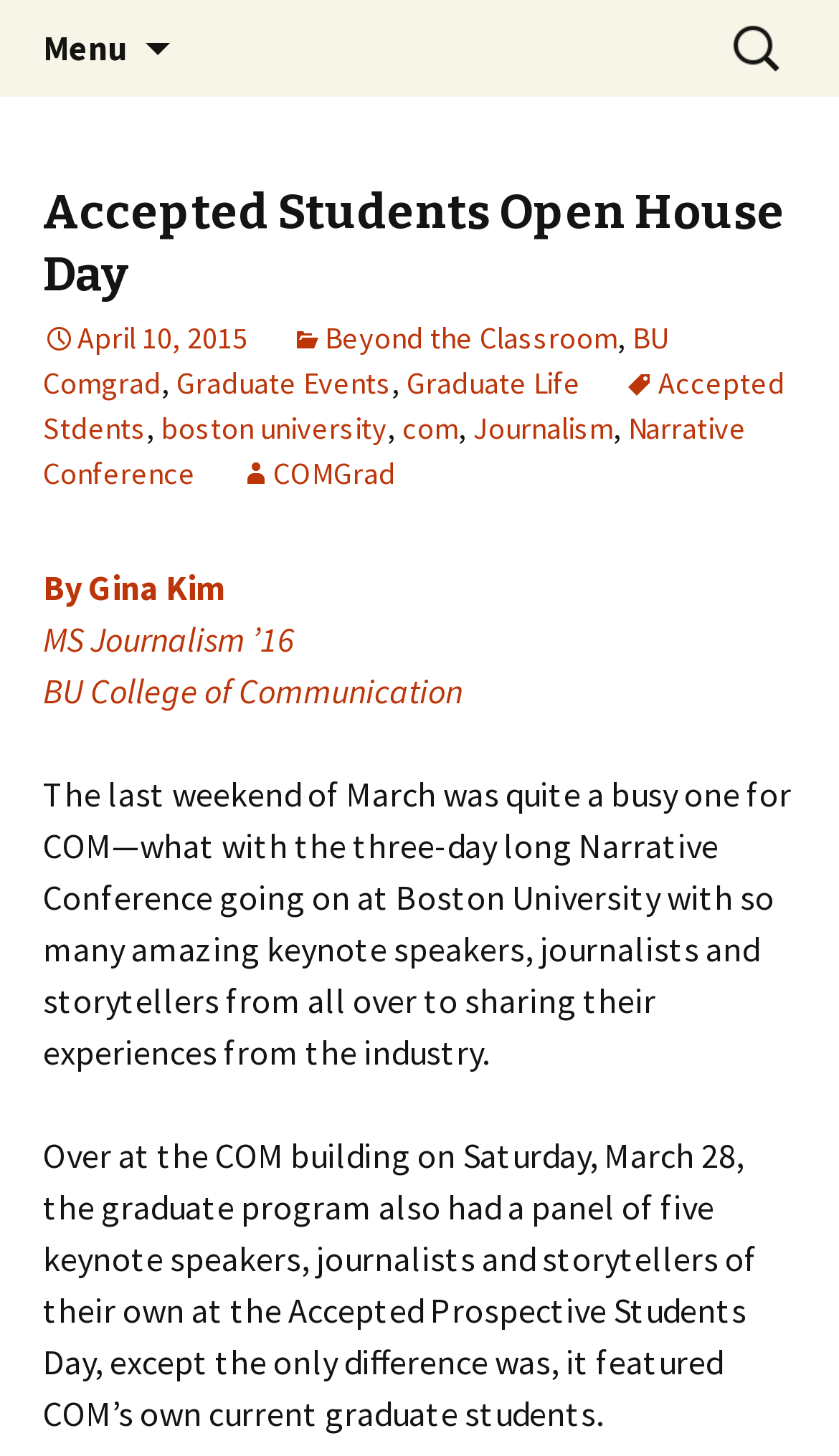Please locate the bounding box coordinates for the element that should be clicked to achieve the following instruction: "Visit the page about Beyond the Classroom". Ensure the coordinates are given as four float numbers between 0 and 1, i.e., [left, top, right, bottom].

[0.346, 0.219, 0.736, 0.245]